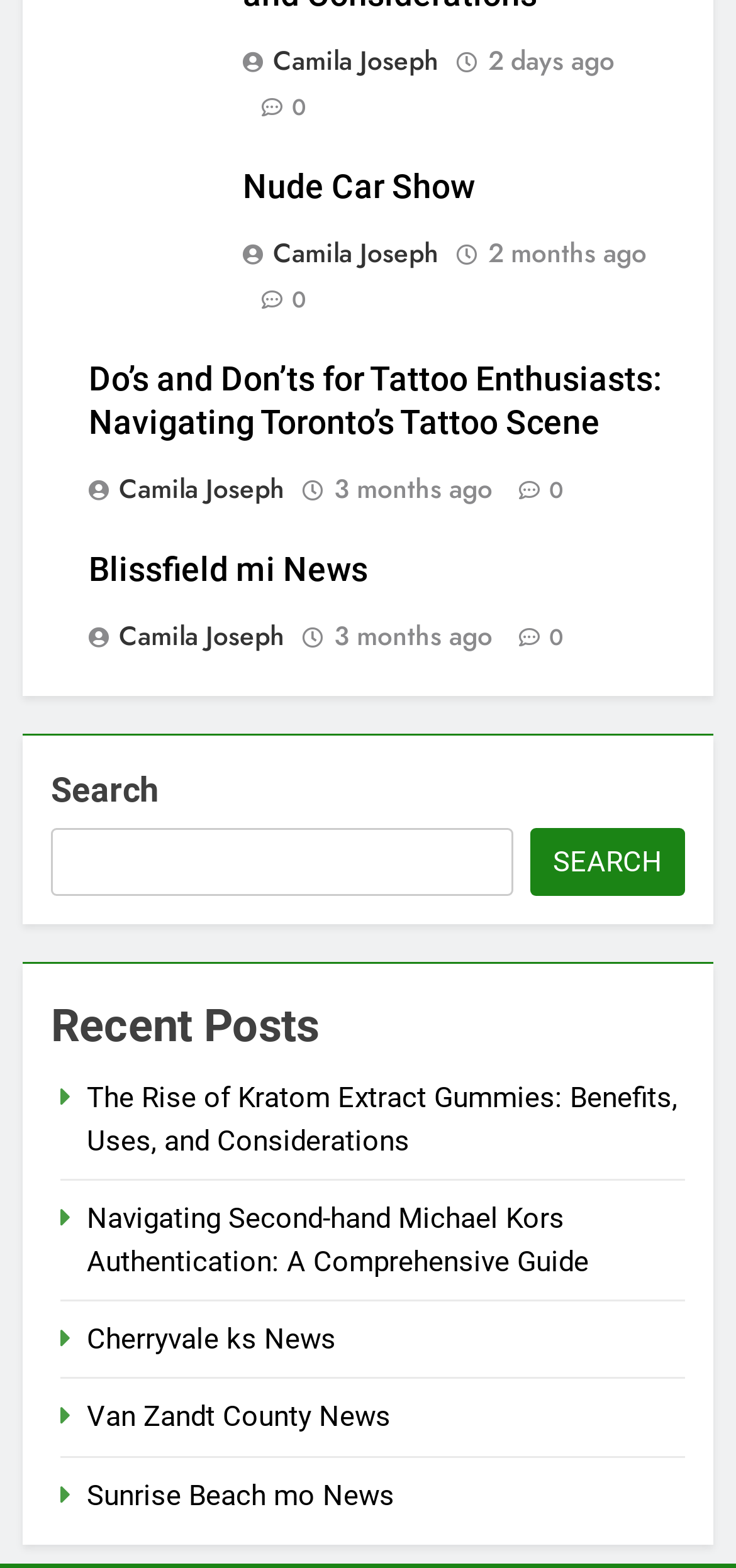Is there a search function on this webpage?
Refer to the image and give a detailed answer to the query.

I found a 'search' element [204] that contains a 'StaticText' element [370] with the text 'Search', a 'searchbox' element [371], and a 'button' element [372] with the text 'SEARCH'. This suggests that there is a search function on this webpage.